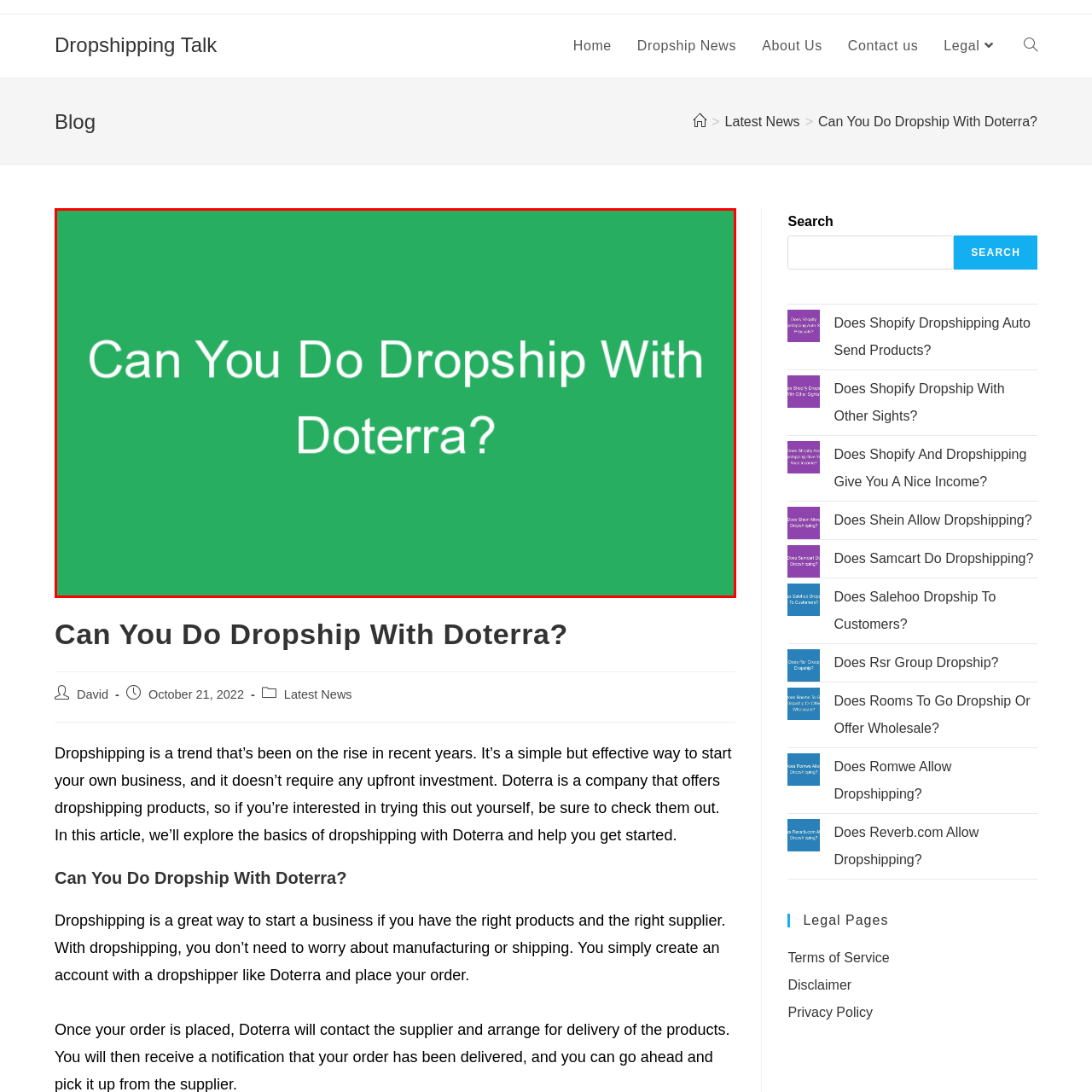What is the company mentioned in the image?
Examine the area marked by the red bounding box and respond with a one-word or short phrase answer.

Doterra